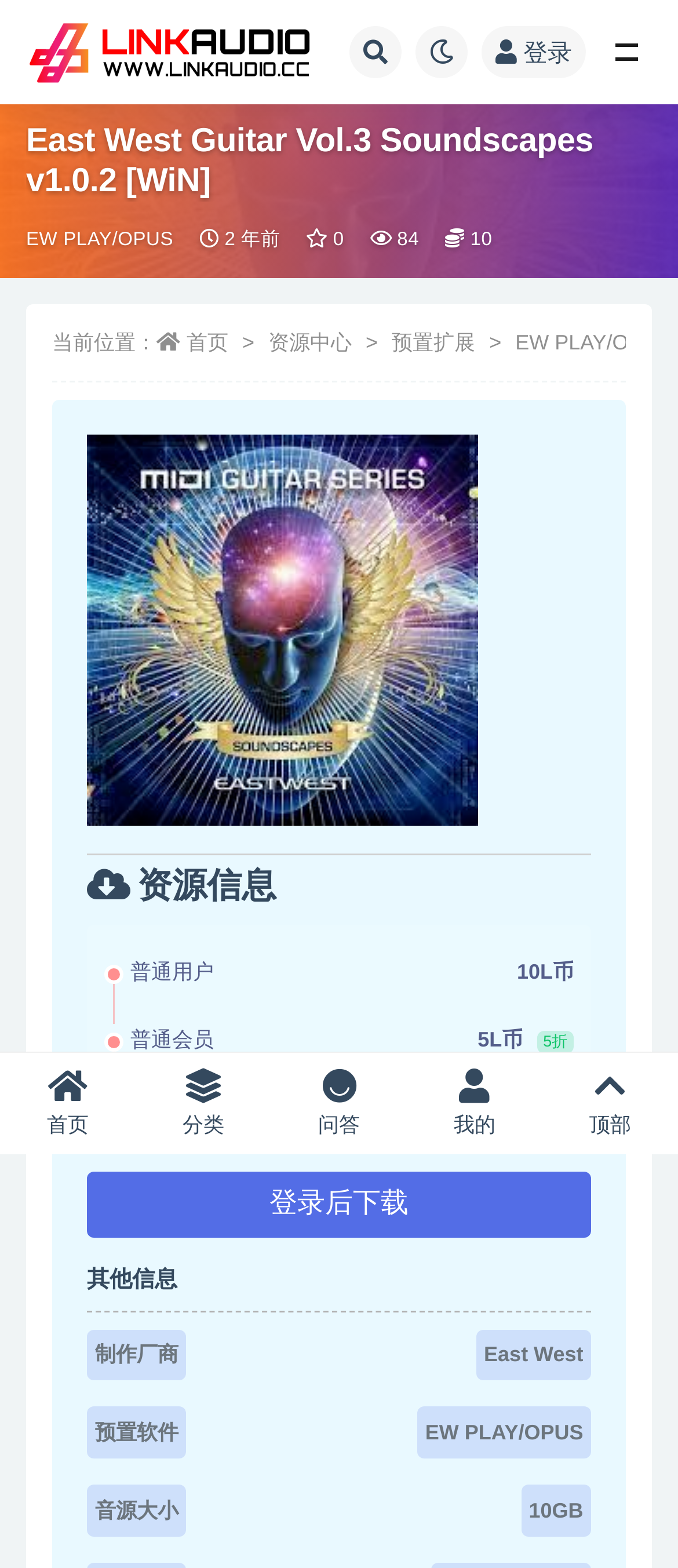What is the name of the sound library?
Examine the webpage screenshot and provide an in-depth answer to the question.

I found the answer by looking at the heading element with the text 'East West Guitar Vol.3 Soundscapes v1.0.2 [WiN]' which is likely to be the title of the webpage, and thus the name of the sound library.